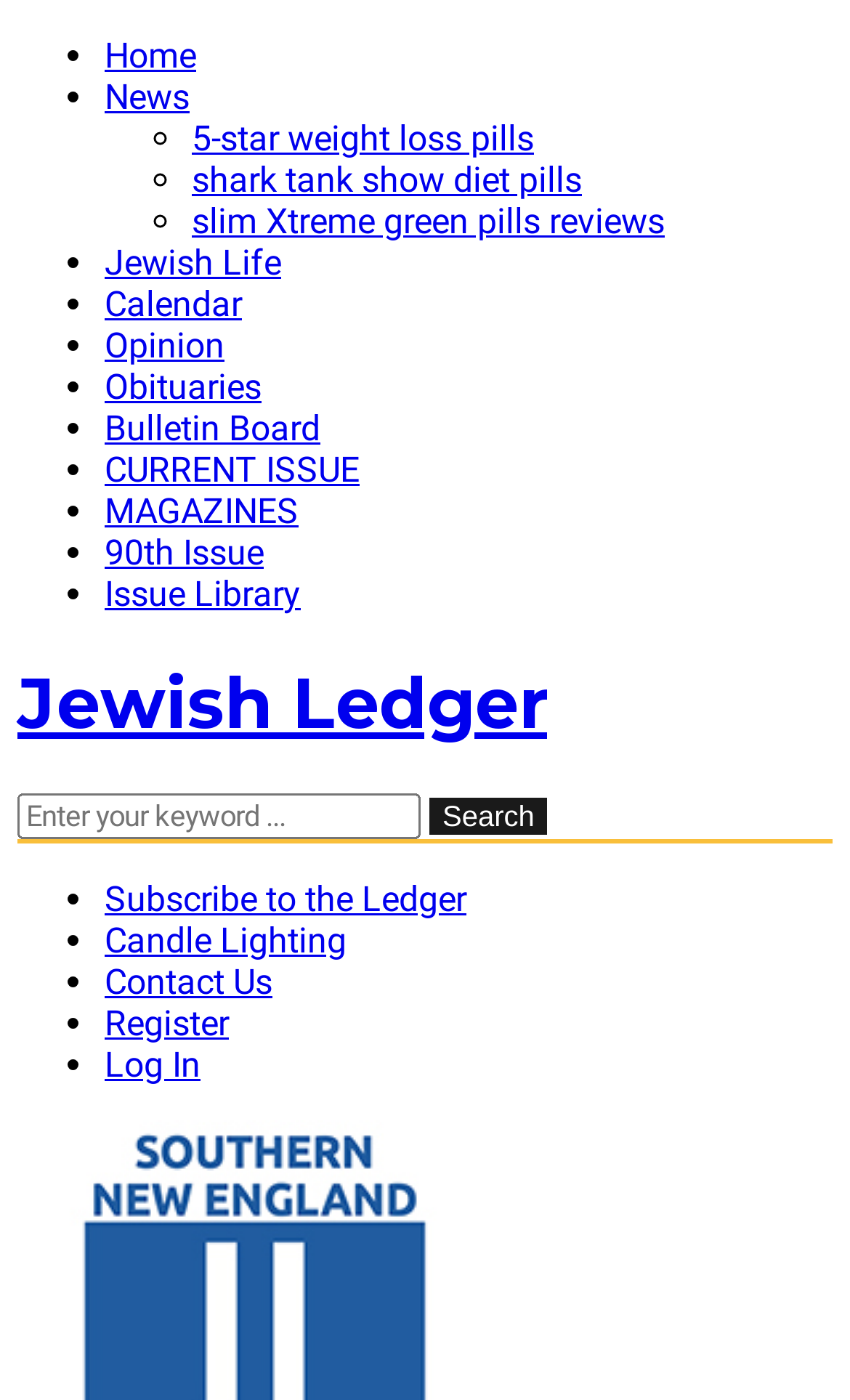Identify the bounding box for the UI element specified in this description: "Contact Us". The coordinates must be four float numbers between 0 and 1, formatted as [left, top, right, bottom].

[0.123, 0.686, 0.321, 0.716]